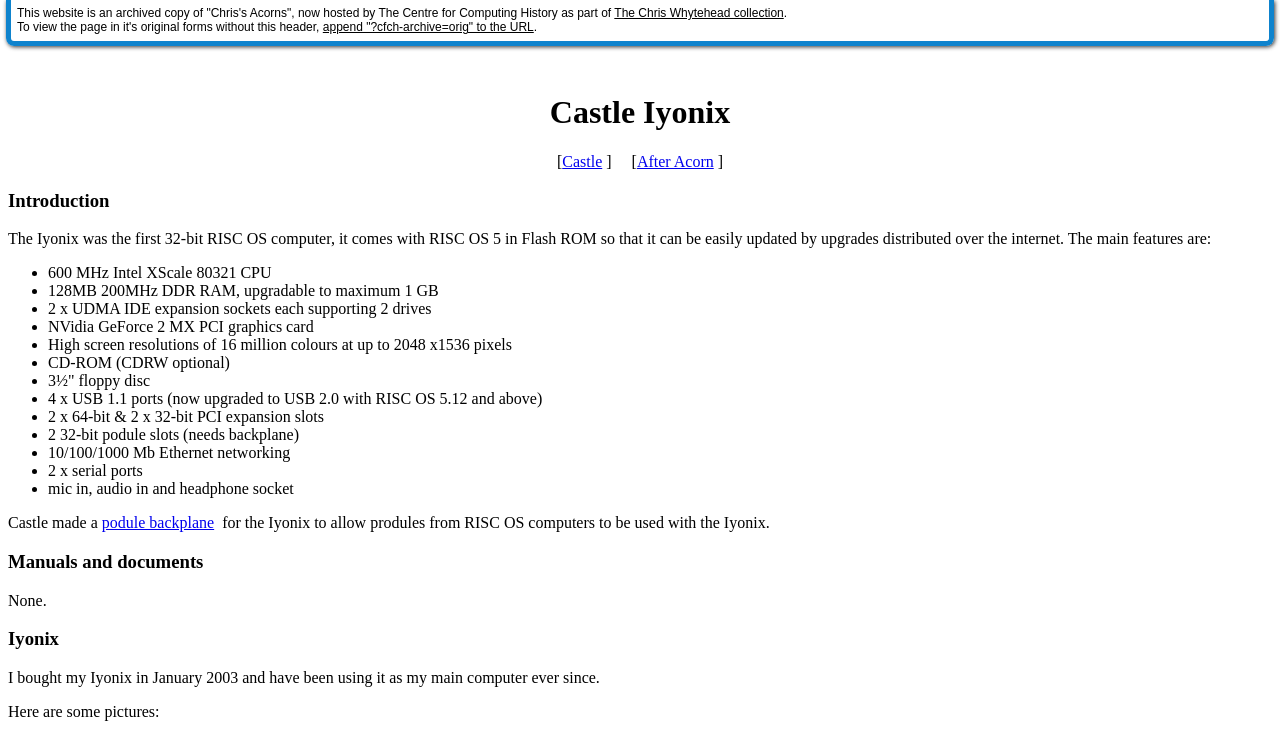Return the bounding box coordinates of the UI element that corresponds to this description: "After Acorn". The coordinates must be given as four float numbers in the range of 0 and 1, [left, top, right, bottom].

[0.498, 0.21, 0.558, 0.233]